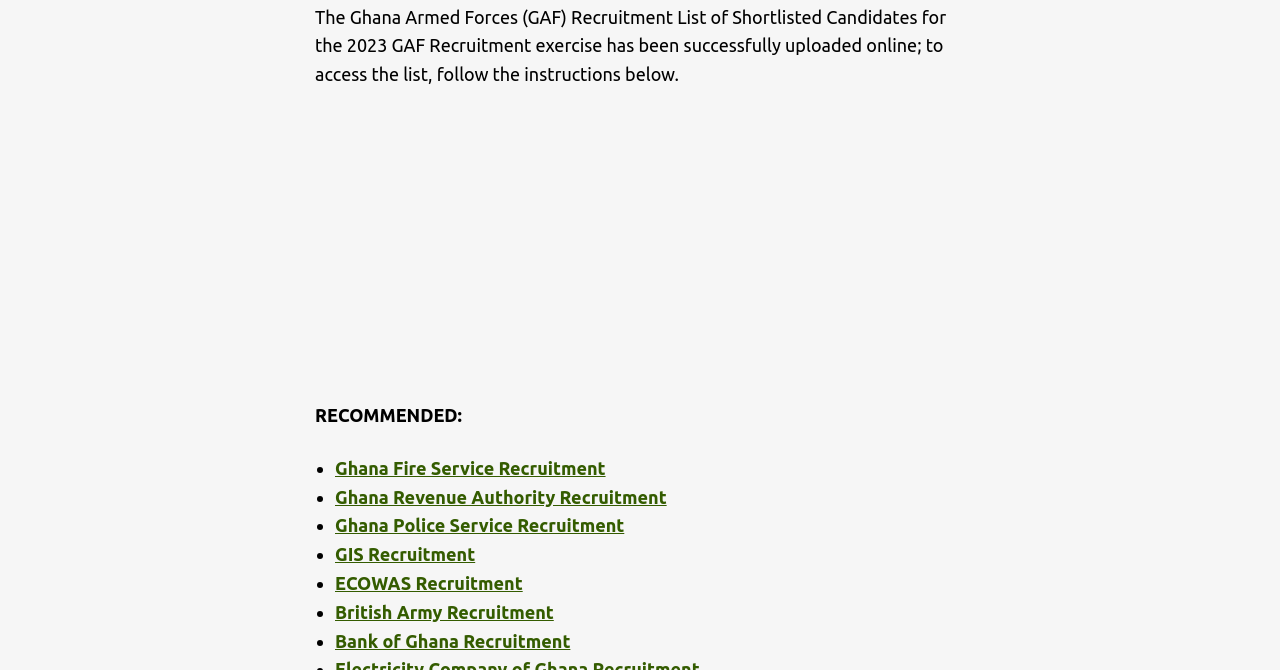What is the topic of the main text on the webpage?
From the image, provide a succinct answer in one word or a short phrase.

GAF Recruitment List